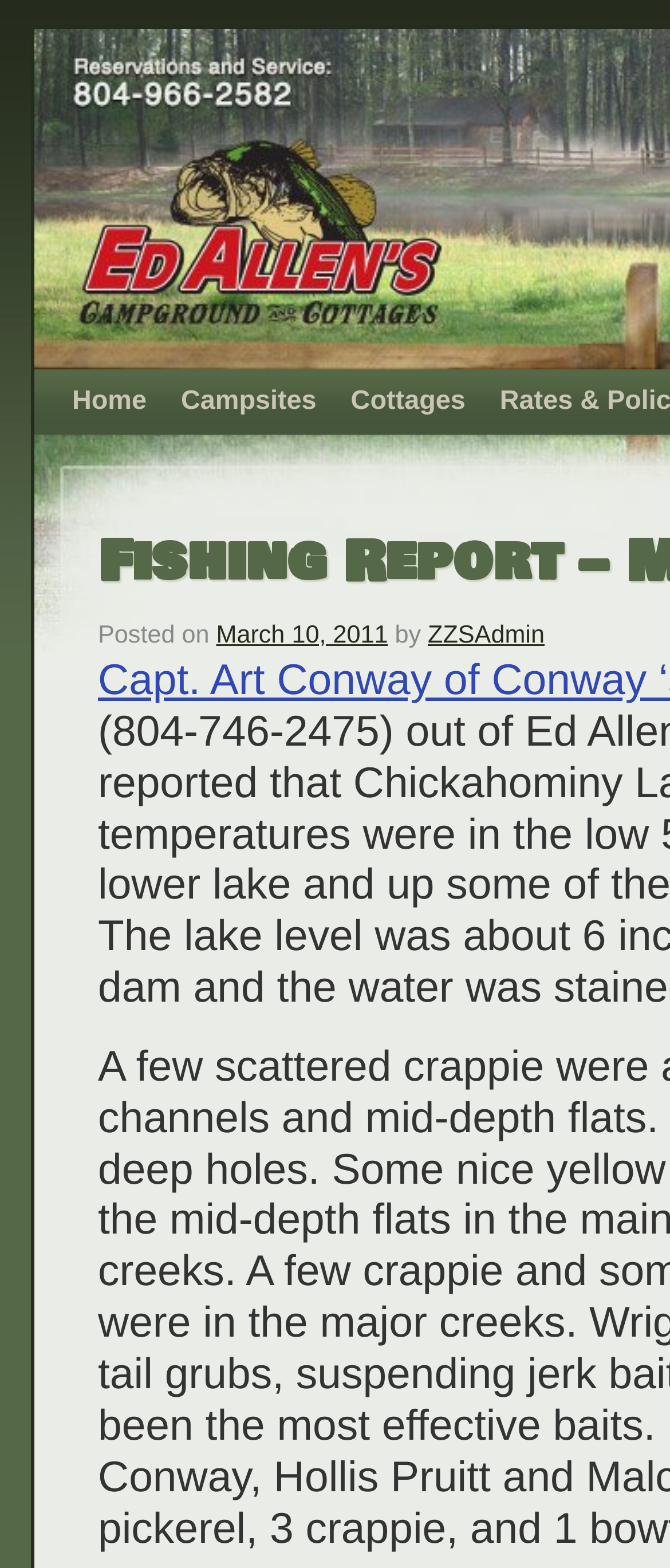What is the purpose of the webpage?
Give a comprehensive and detailed explanation for the question.

I inferred the purpose of the webpage by looking at the content of the page which includes a date and an author, suggesting that it is a report or an article about fishing, and the title of the webpage which includes 'Fishing Report'.